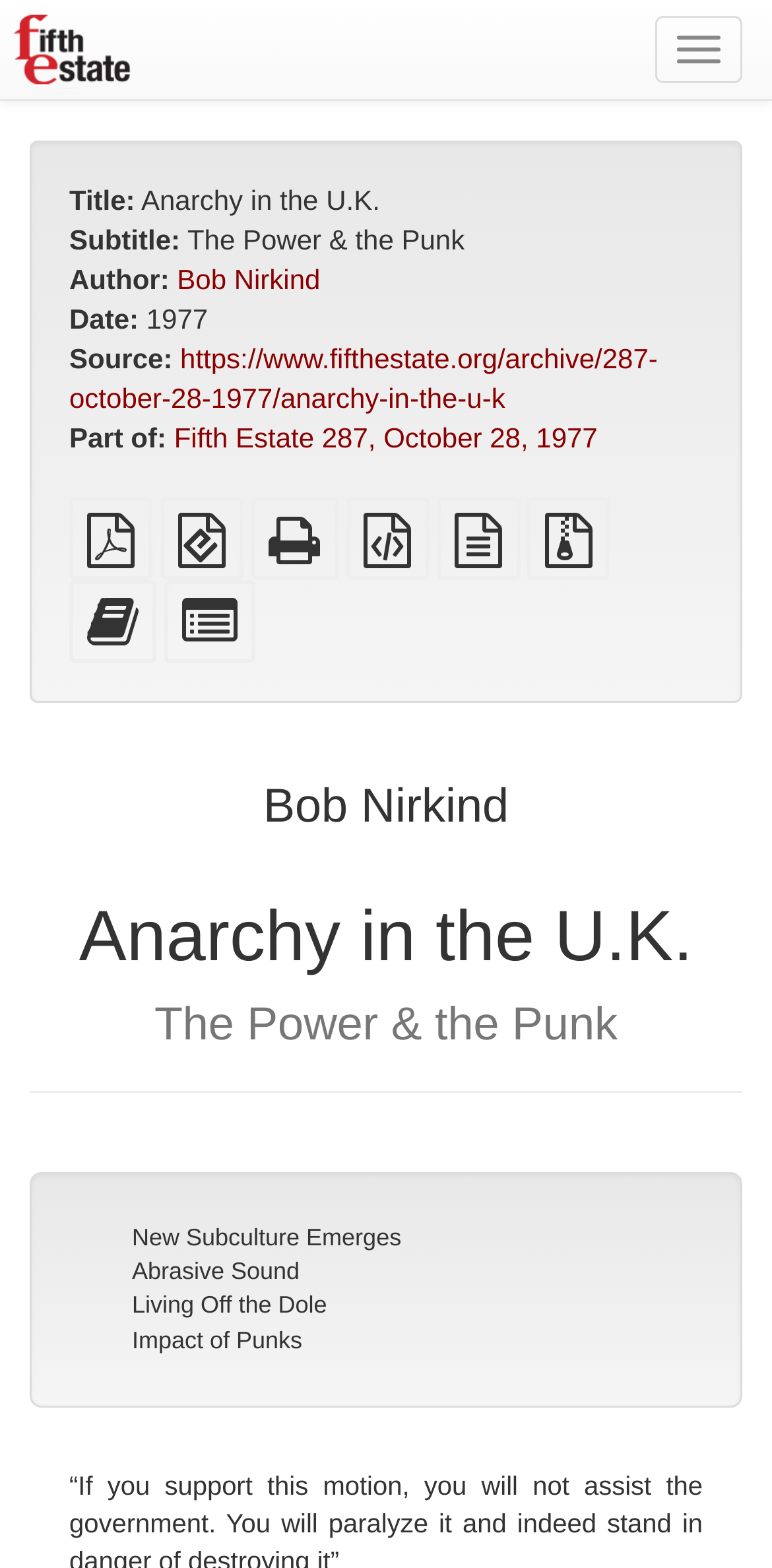Please determine the bounding box coordinates for the UI element described as: "https://www.fifthestate.org/archive/287-october-28-1977/anarchy-in-the-u-k".

[0.09, 0.218, 0.852, 0.264]